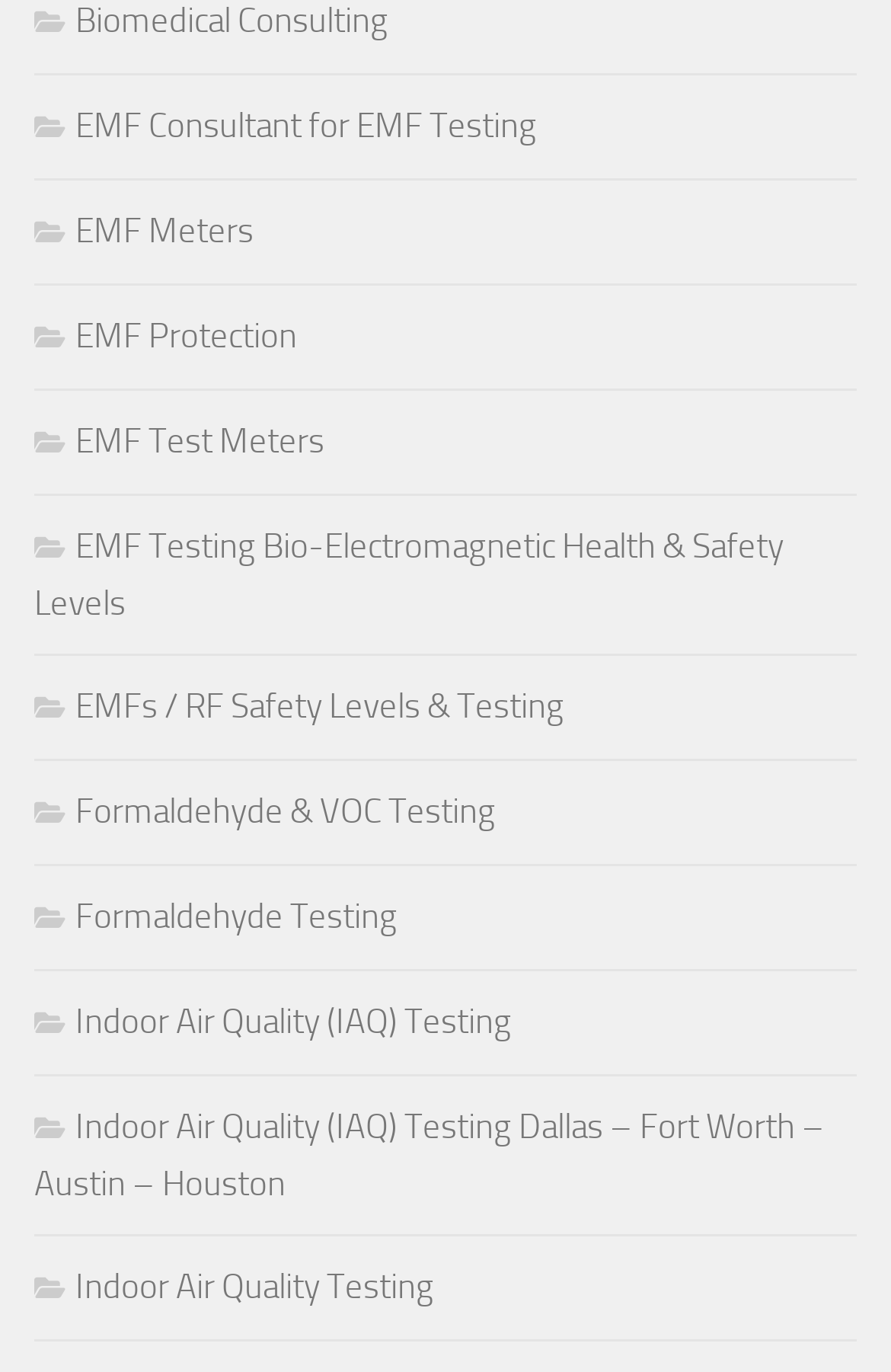Answer this question using a single word or a brief phrase:
What is the first link on the webpage?

Biomedical Consulting